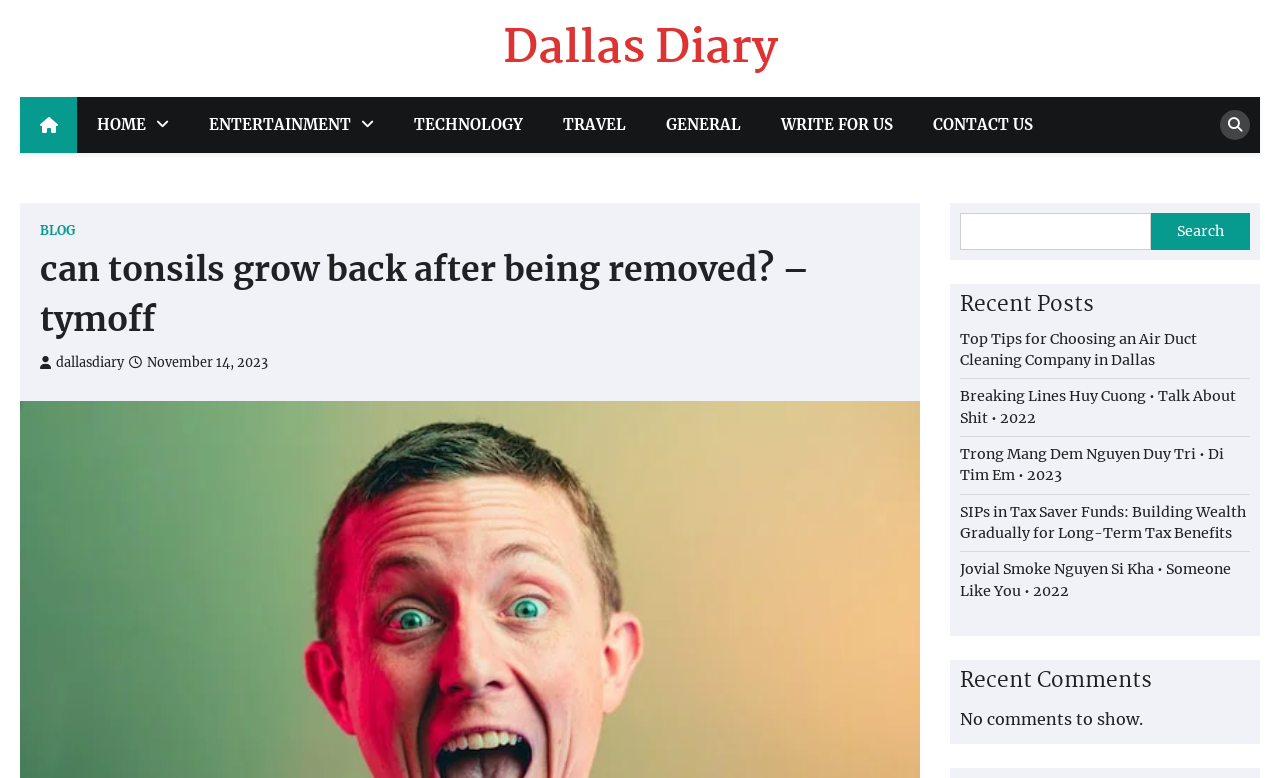What is the purpose of the search box?
We need a detailed and exhaustive answer to the question. Please elaborate.

I determined the purpose of the search box by looking at its location and design. The search box is placed in the top-right corner of the page, which is a common location for search functionality. Additionally, the button next to the search box is labeled 'Search', which suggests that the box is intended for searching the website.